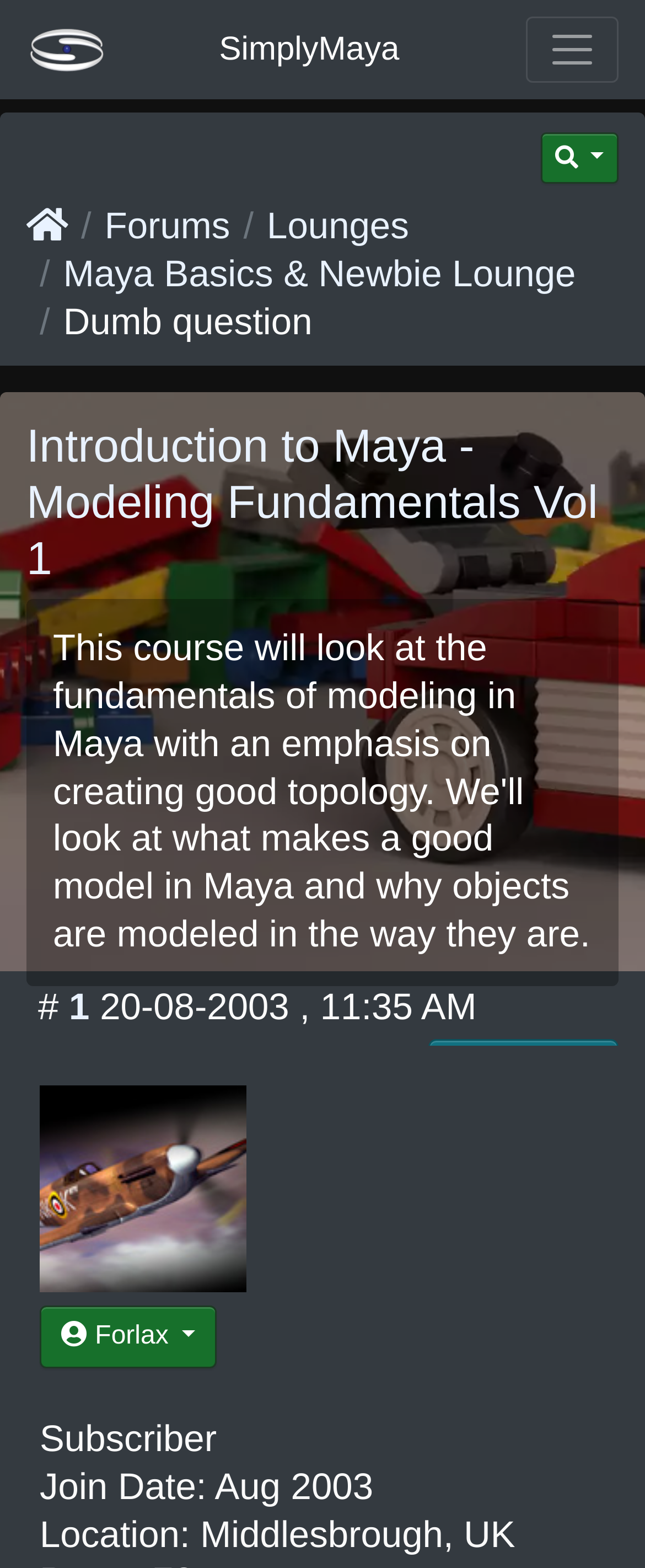Using the provided element description, identify the bounding box coordinates as (top-left x, top-left y, bottom-right x, bottom-right y). Ensure all values are between 0 and 1. Description: Forlax

[0.062, 0.833, 0.337, 0.873]